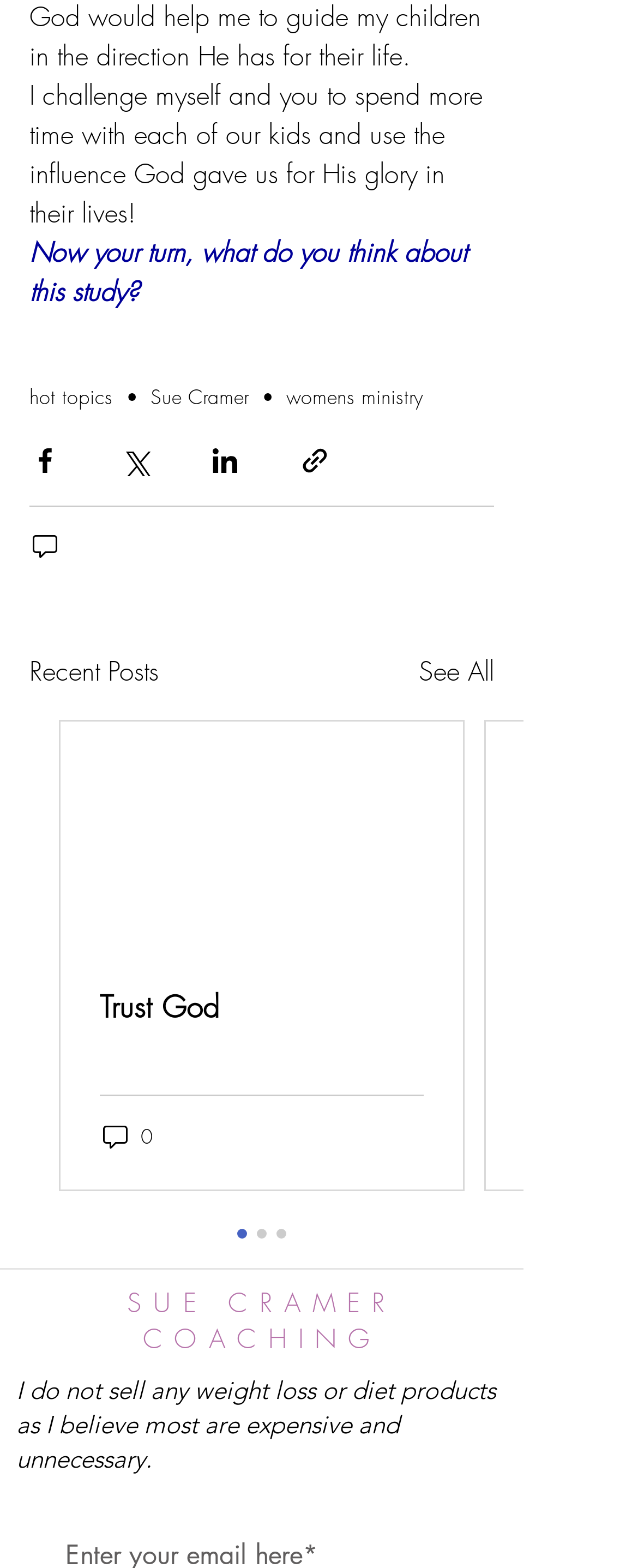Please locate the bounding box coordinates of the element that should be clicked to complete the given instruction: "Read the 'Recent Posts' section".

[0.046, 0.415, 0.249, 0.44]